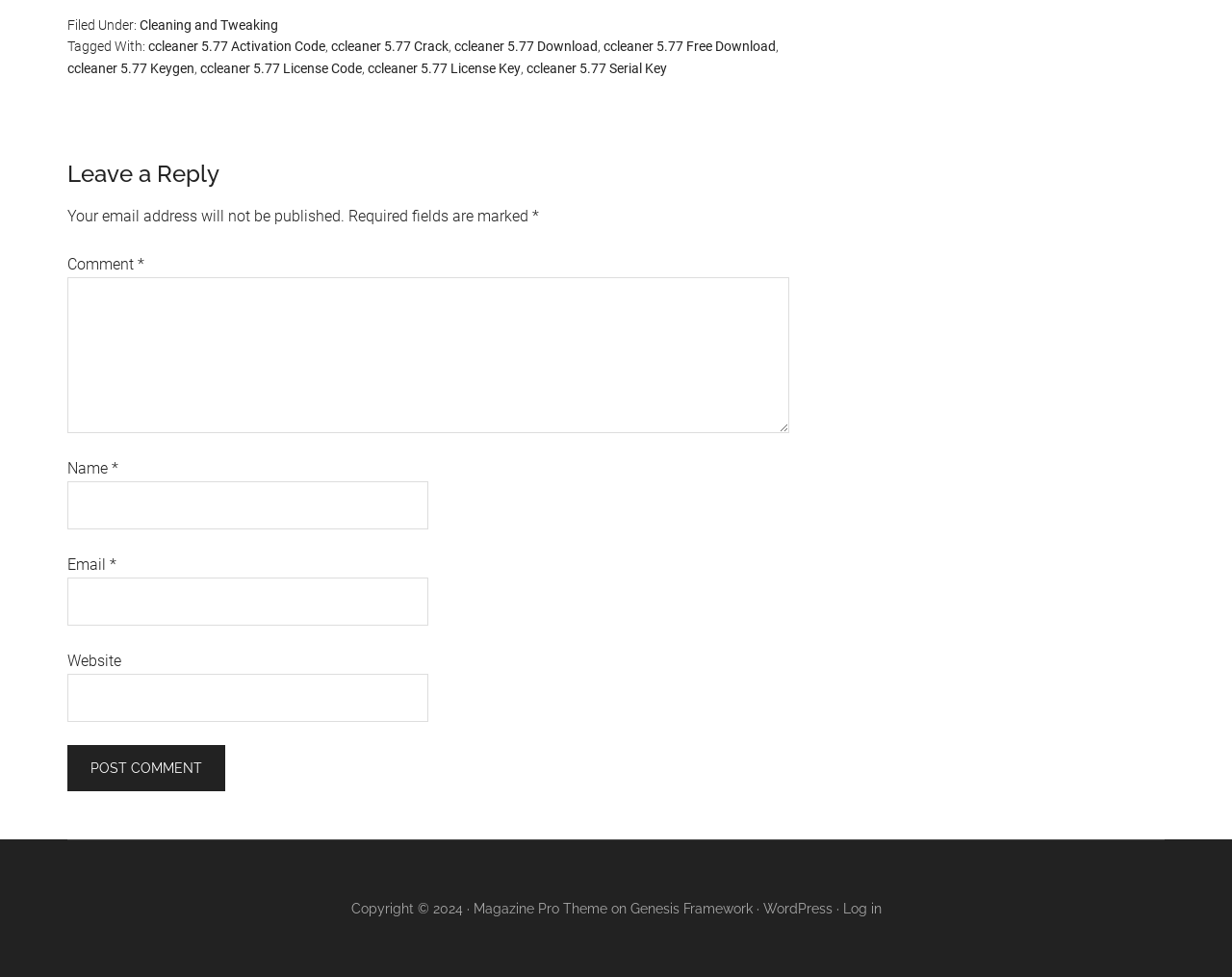Identify and provide the bounding box for the element described by: "parent_node: Email * aria-describedby="email-notes" name="email"".

[0.055, 0.591, 0.348, 0.64]